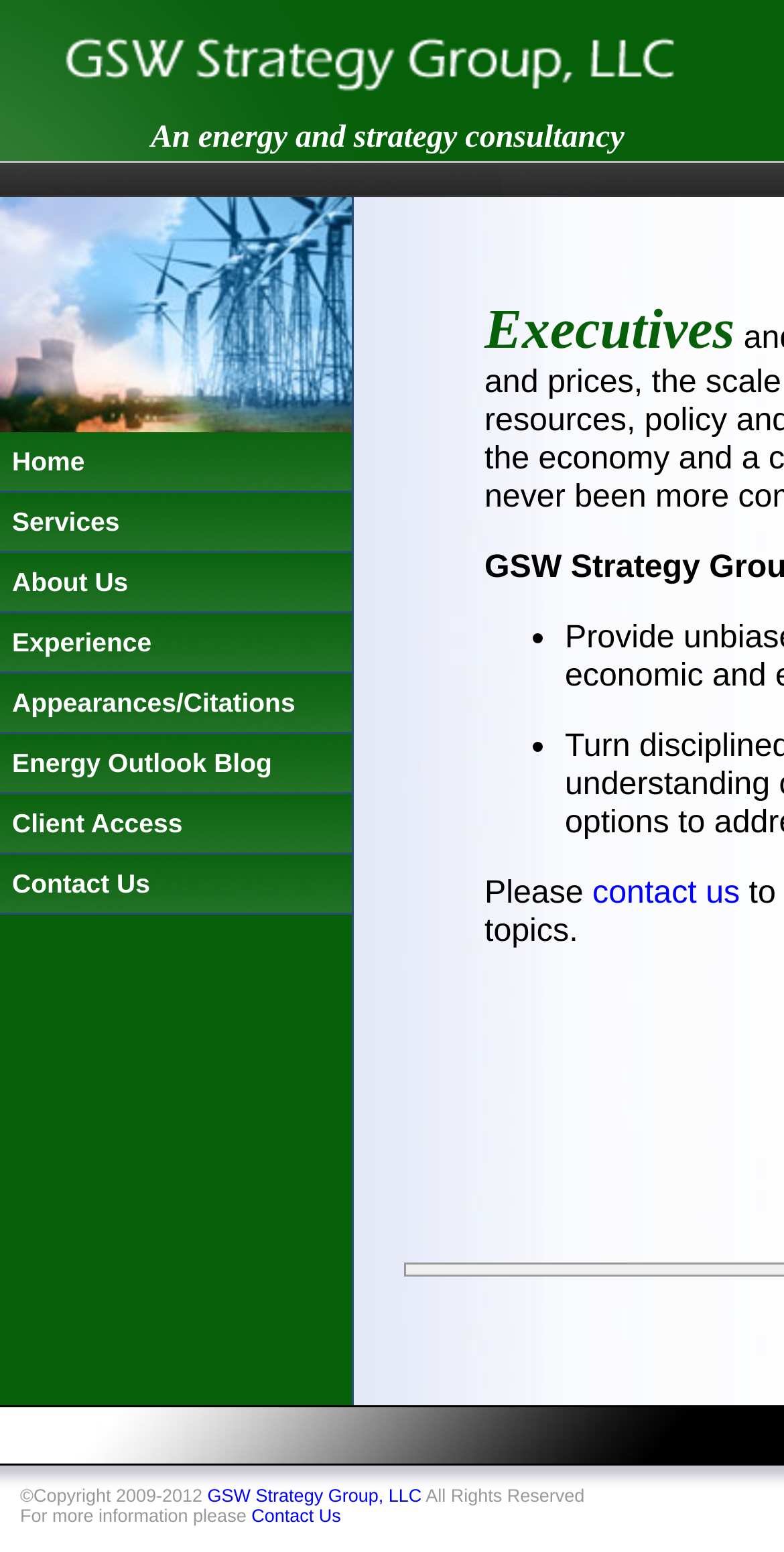Determine the heading of the webpage and extract its text content.

An energy and strategy consultancy